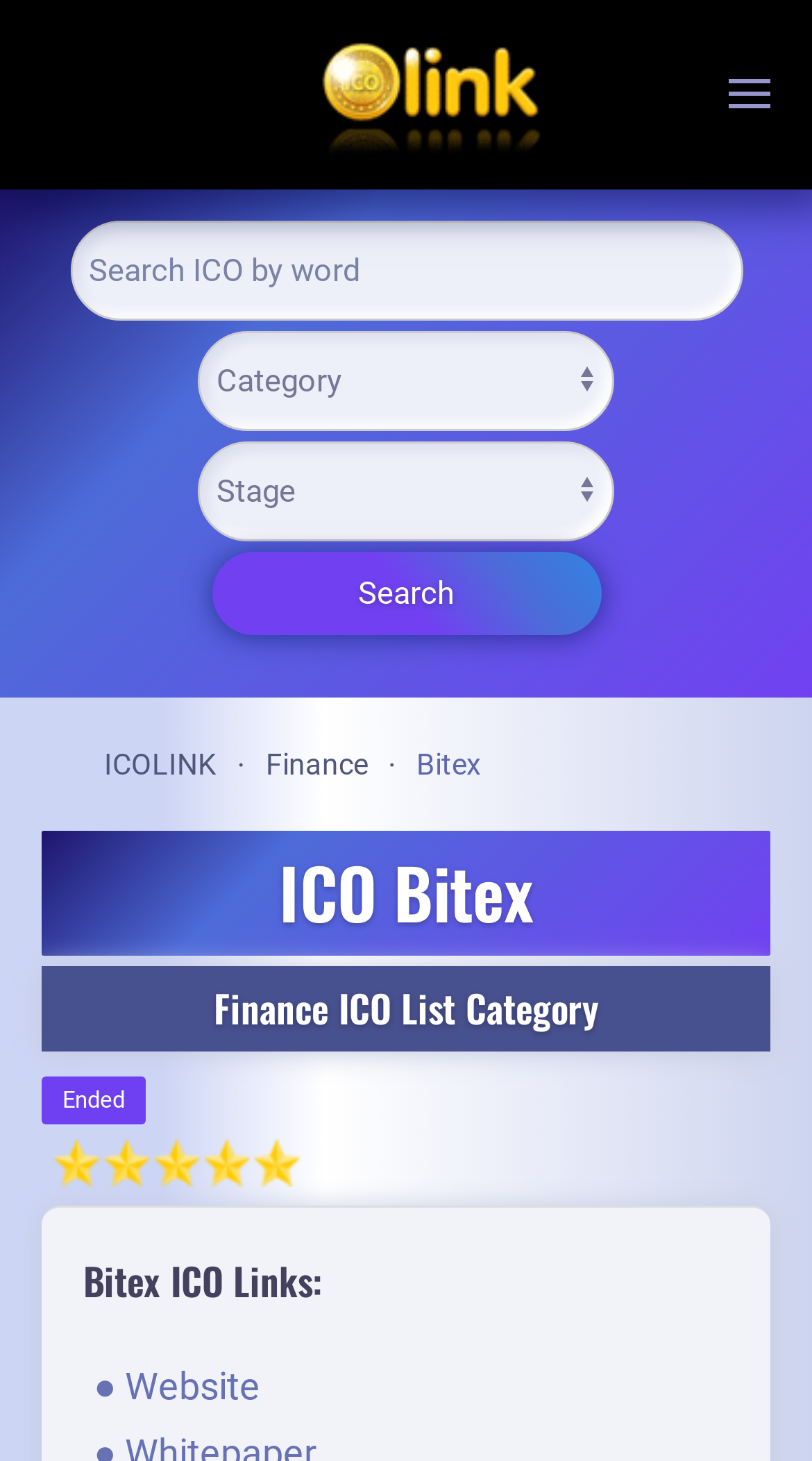Can you show the bounding box coordinates of the region to click on to complete the task described in the instruction: "search ICO by word"?

[0.086, 0.151, 0.914, 0.219]